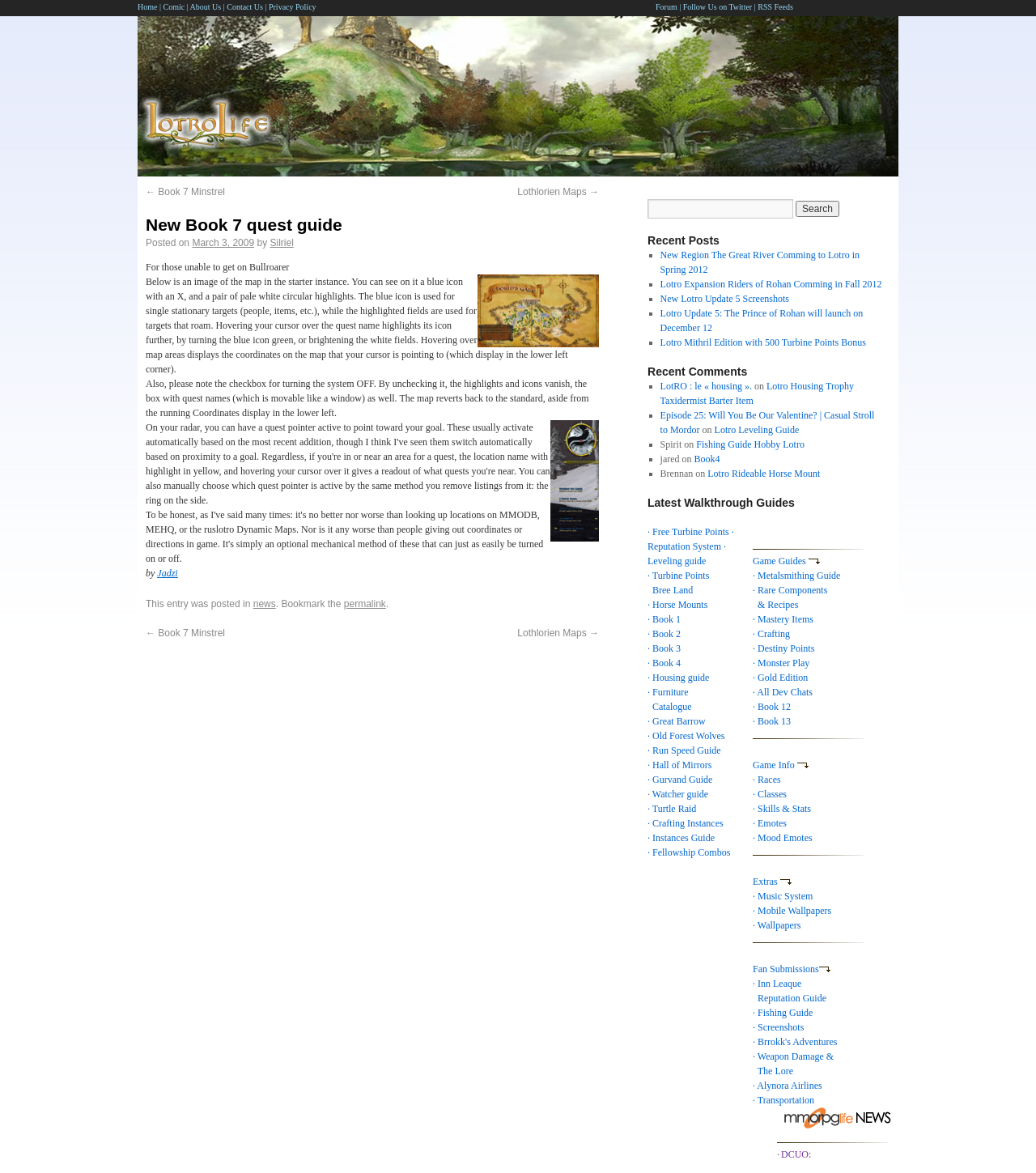Please look at the image and answer the question with a detailed explanation: What is the name of the website?

The name of the website can be found in the logo at the top left corner of the webpage, which is an image with the text 'Lotro Life'.